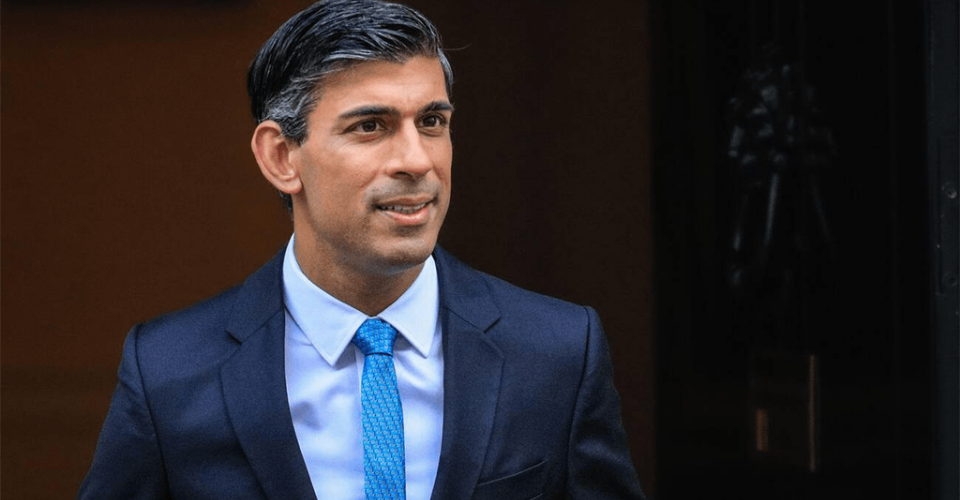Please give a succinct answer to the question in one word or phrase:
What is the color of the tie?

light blue